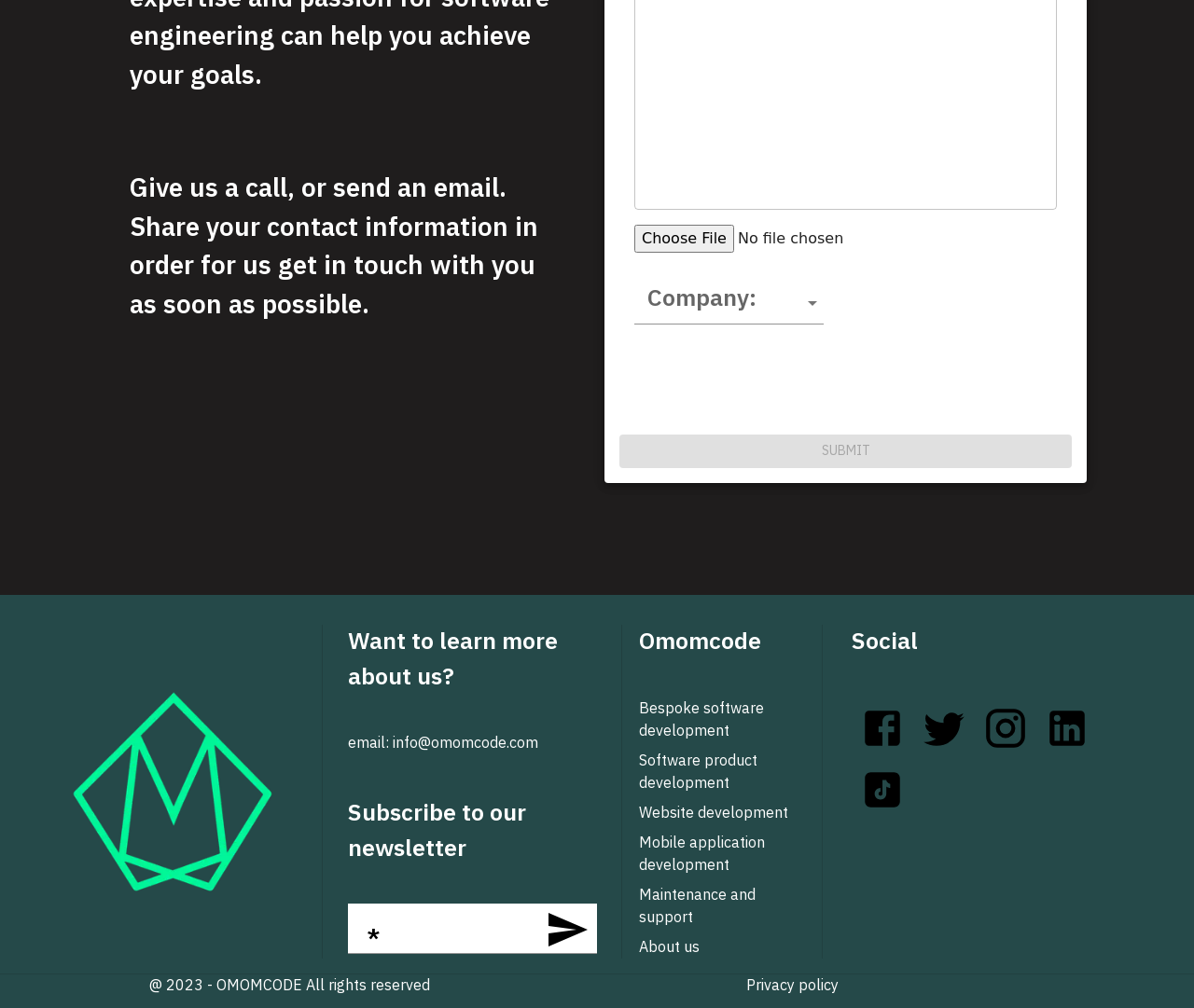Determine the bounding box for the described UI element: "Bespoke software development".

[0.535, 0.692, 0.674, 0.744]